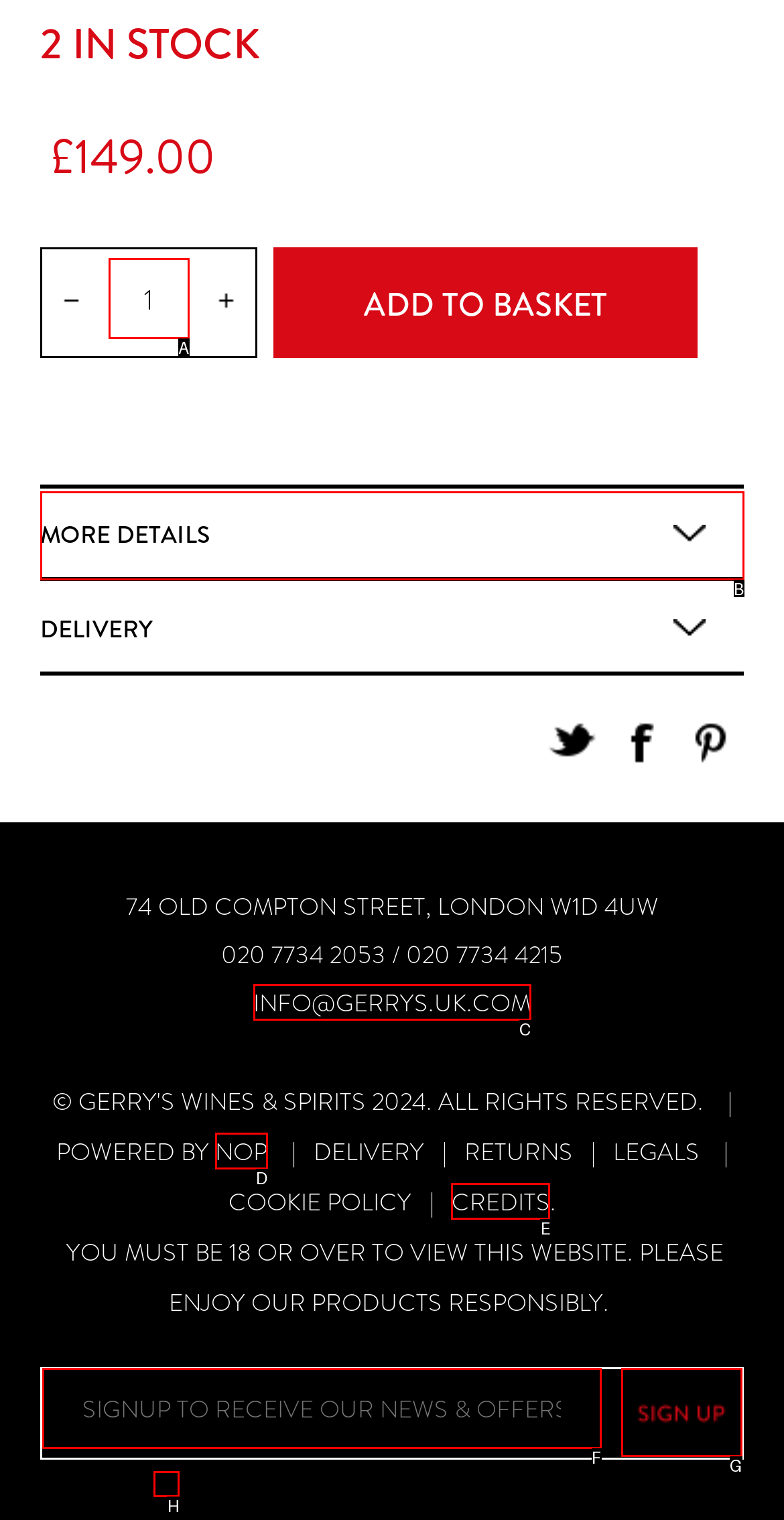Select the HTML element that needs to be clicked to carry out the task: subscribe
Provide the letter of the correct option.

H